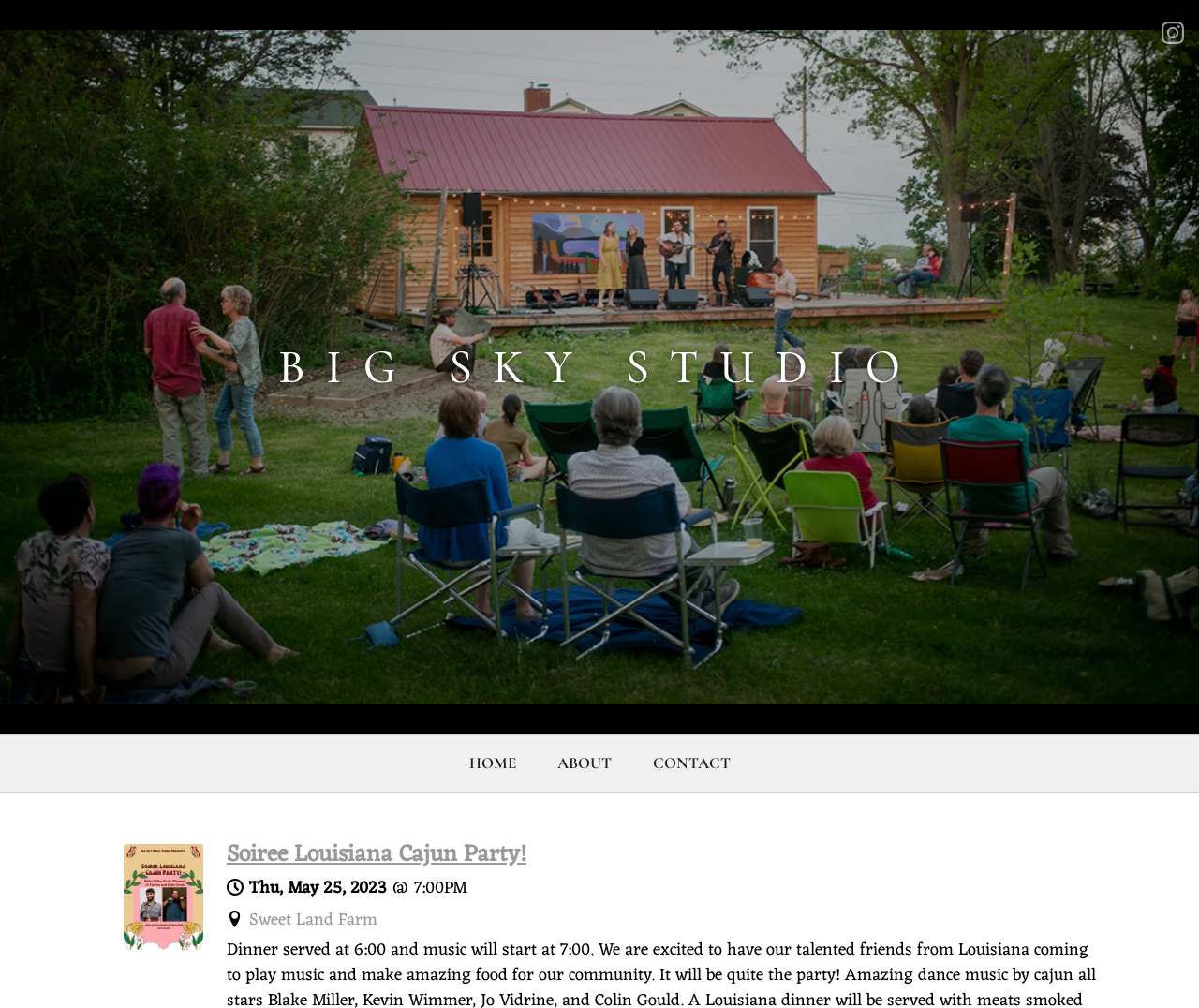What is the name of the music studio?
Look at the image and respond with a single word or a short phrase.

BIG SKY STUDIO